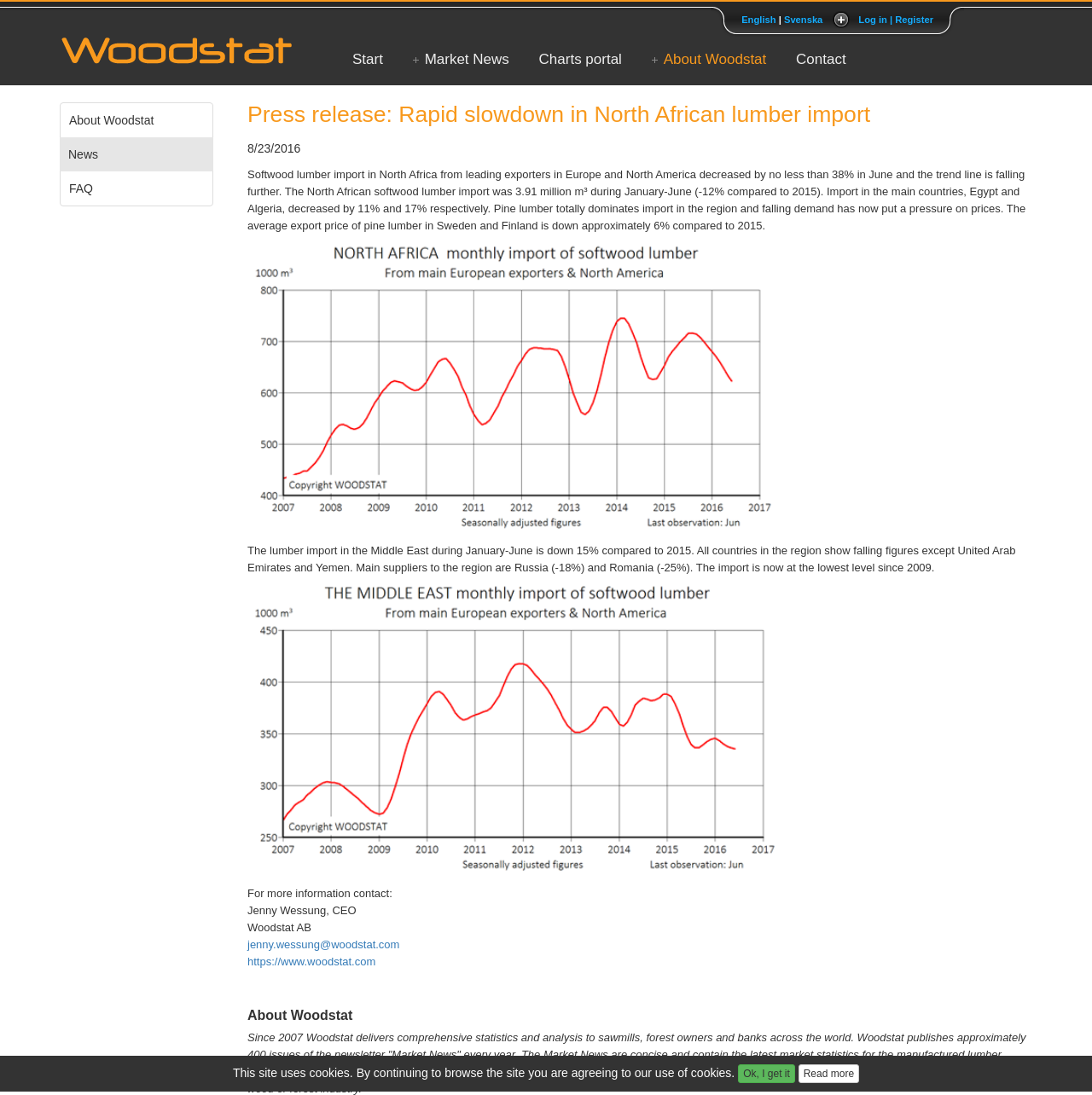Based on the image, please respond to the question with as much detail as possible:
What is the name of the company providing lumber import data?

The name of the company providing lumber import data is Woodstat because the image 'Woodstat' is present at the top-left corner of the webpage, and the text 'About Woodstat' is mentioned multiple times on the webpage.